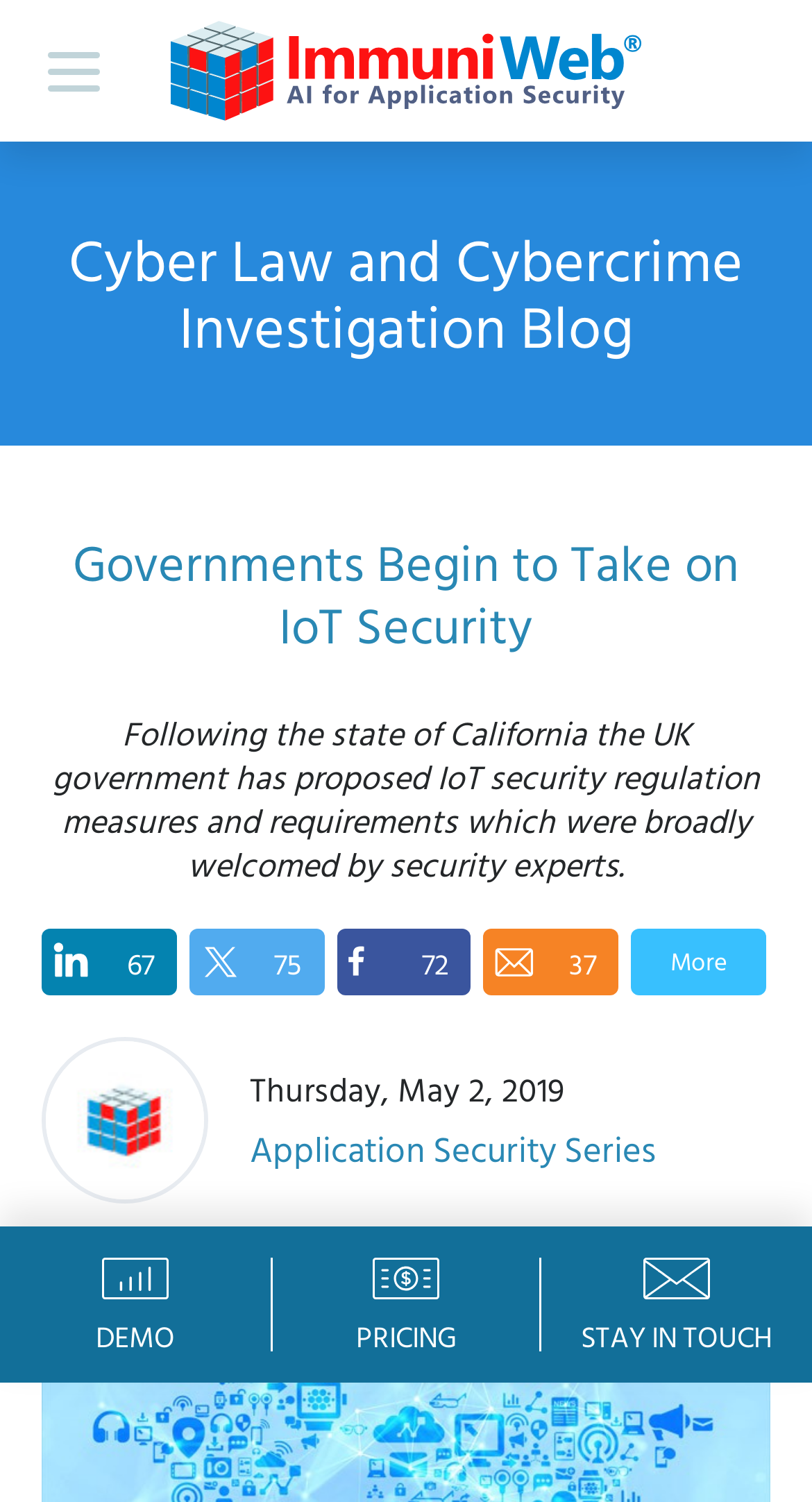What is the name of the series mentioned in the blog post? Based on the screenshot, please respond with a single word or phrase.

Application Security Series